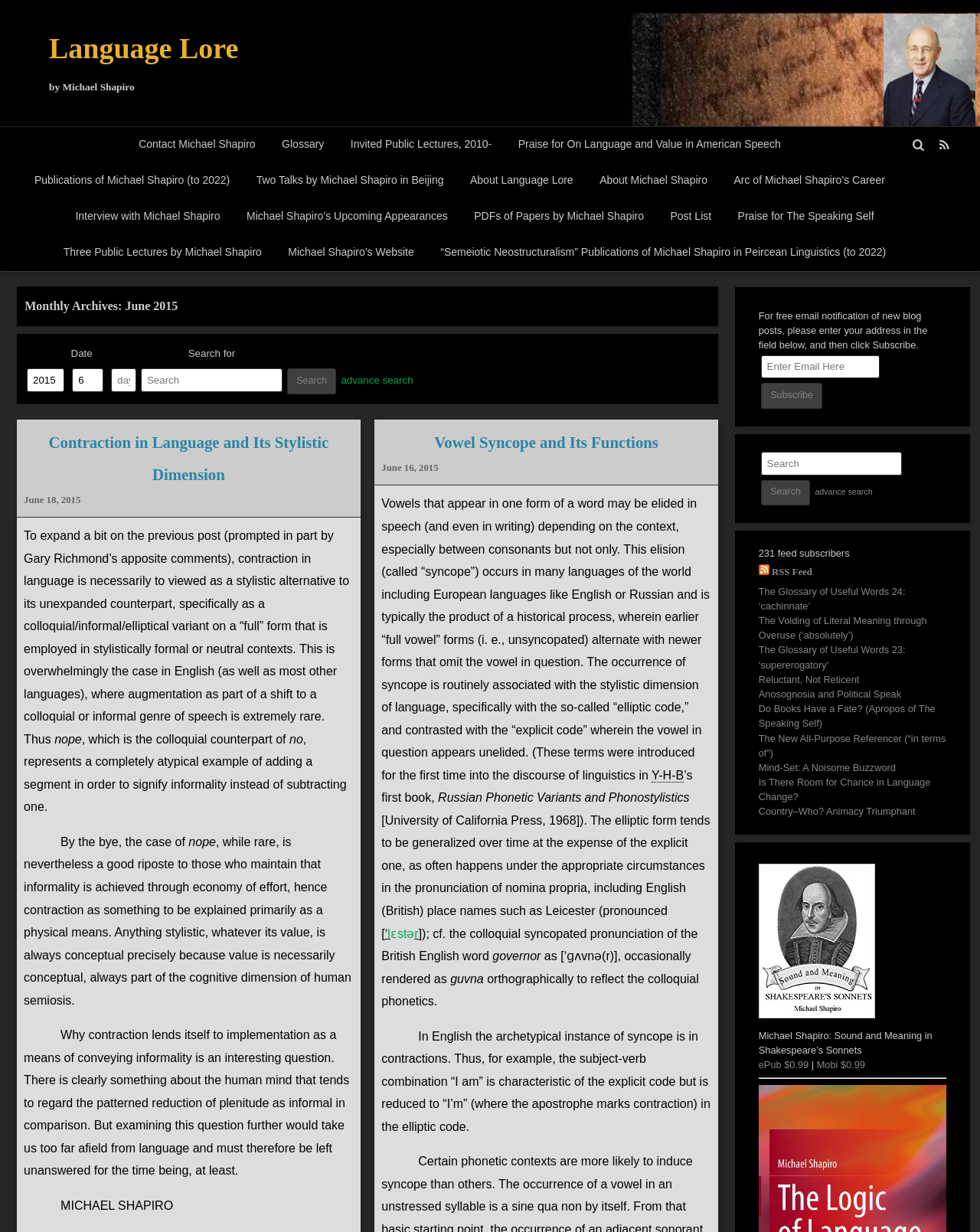Specify the bounding box coordinates of the element's area that should be clicked to execute the given instruction: "Read about Contraction in Language and Its Stylistic Dimension". The coordinates should be four float numbers between 0 and 1, i.e., [left, top, right, bottom].

[0.05, 0.352, 0.335, 0.392]